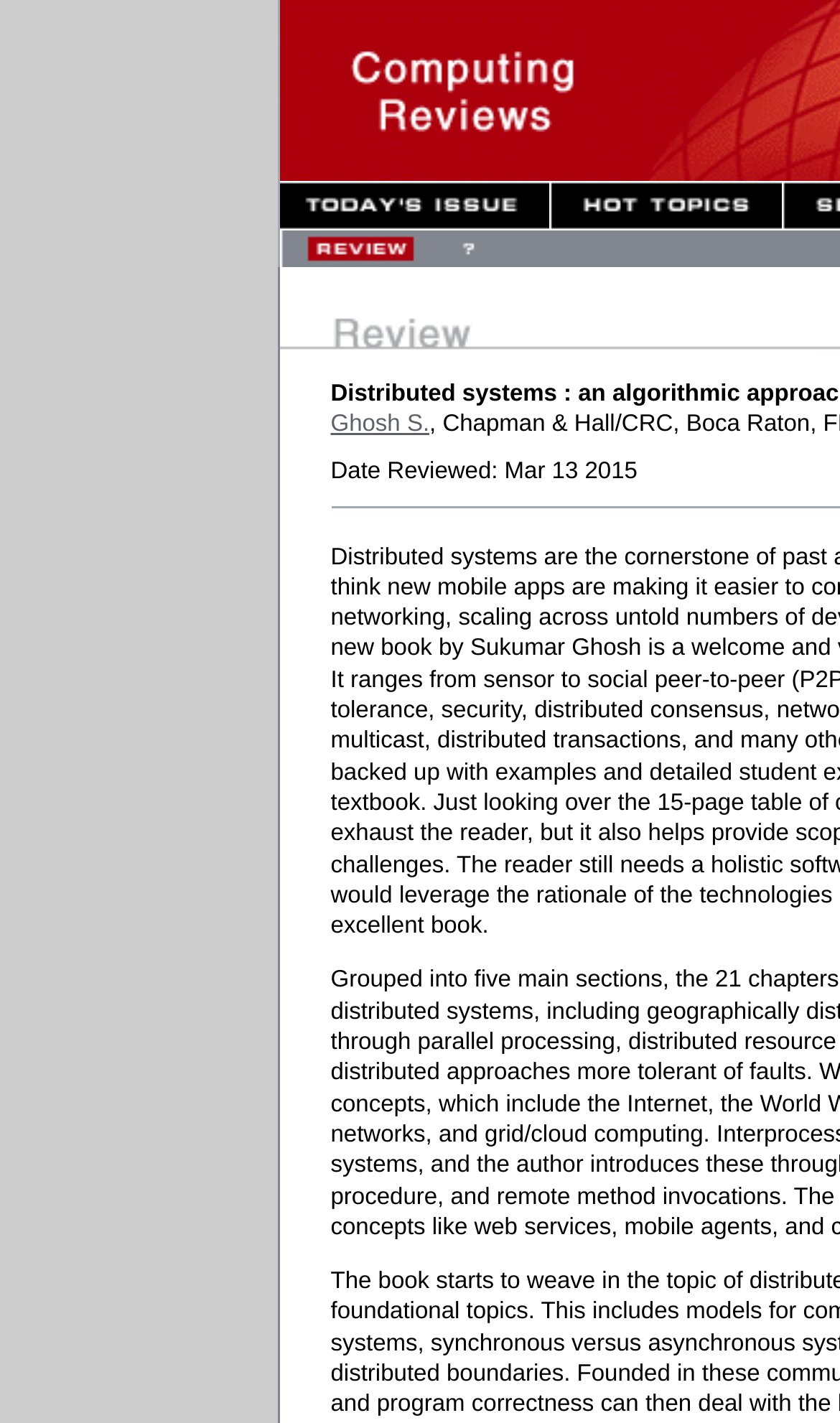Answer the following in one word or a short phrase: 
How many images are on the webpage?

Multiple